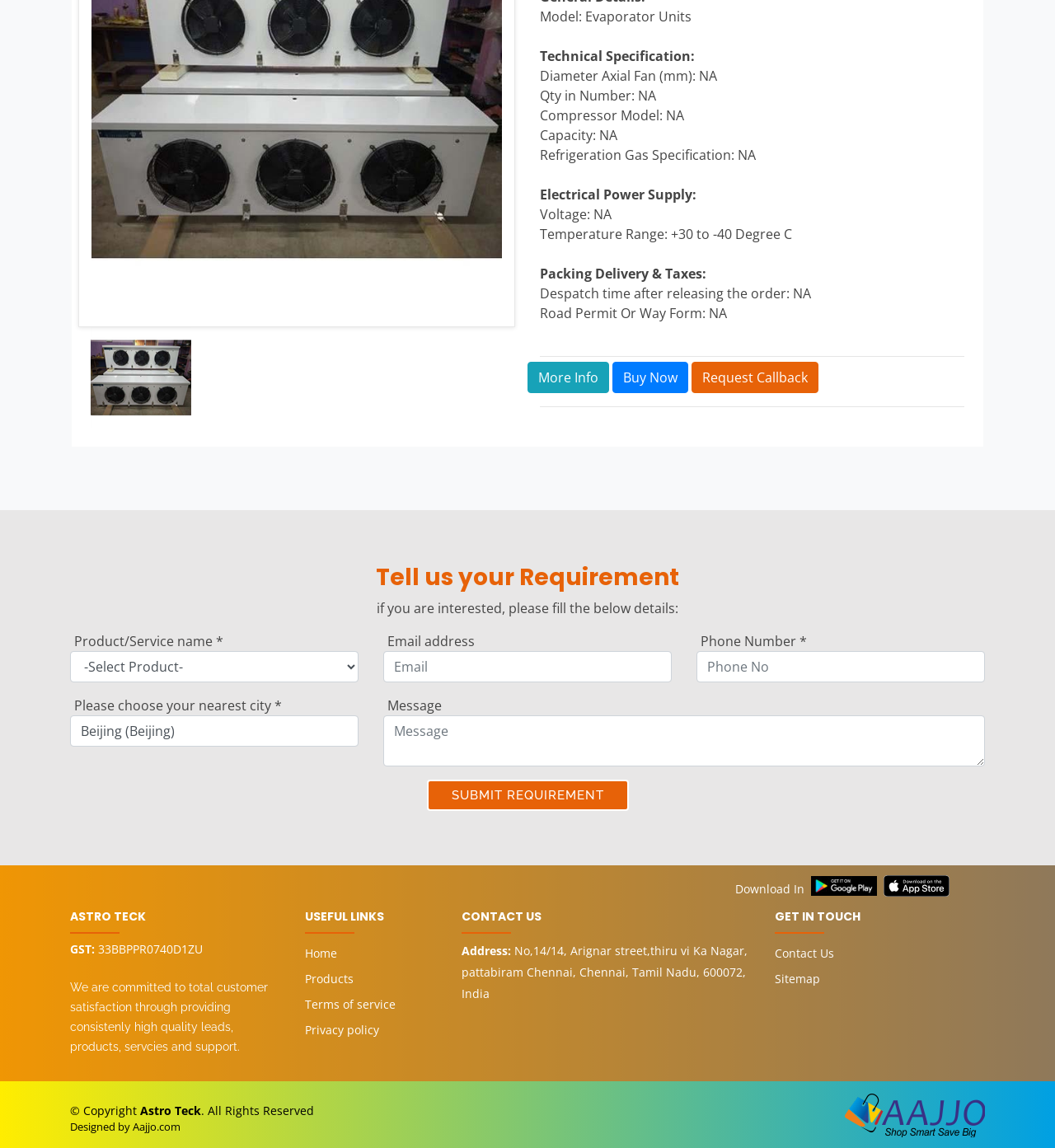What is the temperature range of the product? Observe the screenshot and provide a one-word or short phrase answer.

+30 to -40 Degree C